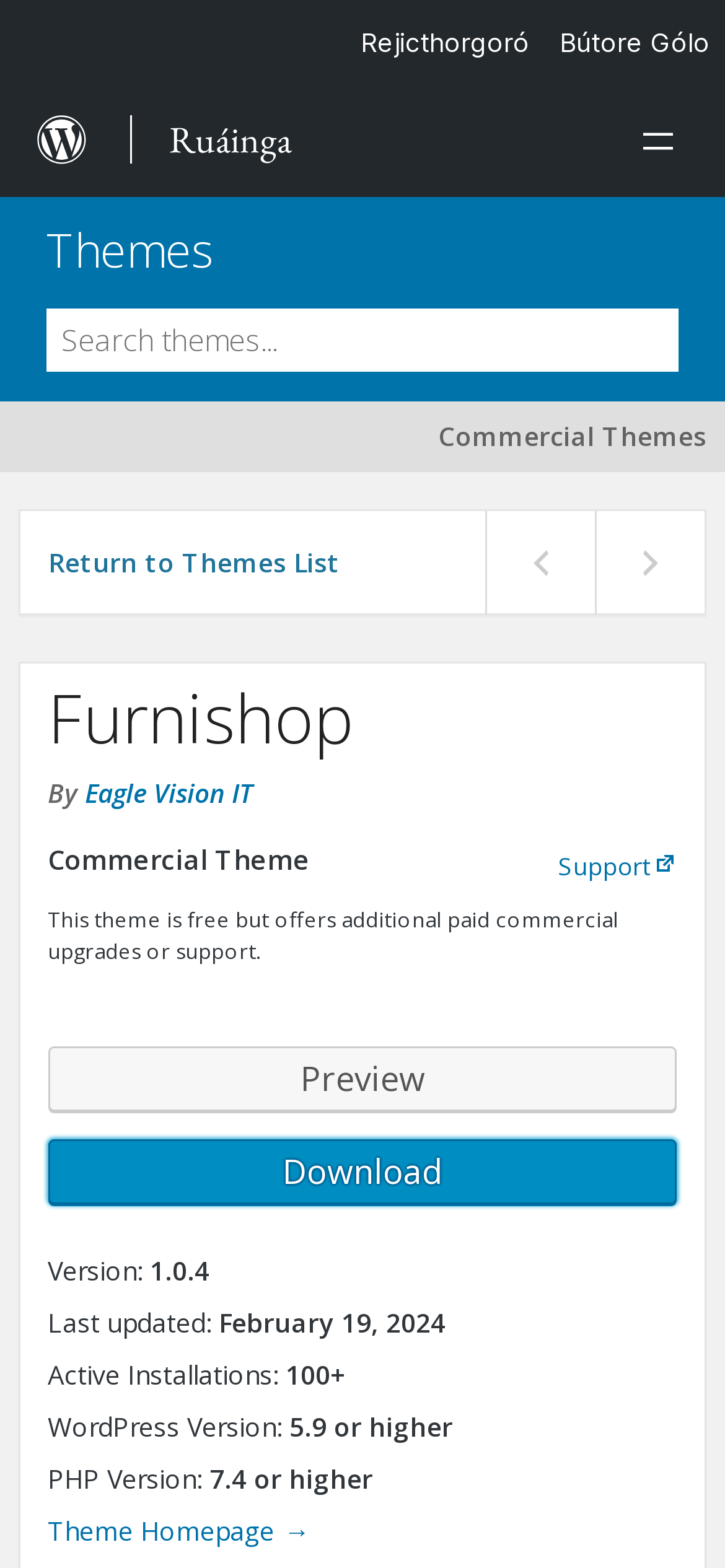Identify and provide the bounding box for the element described by: "Return to Themes List".

[0.028, 0.326, 0.508, 0.391]